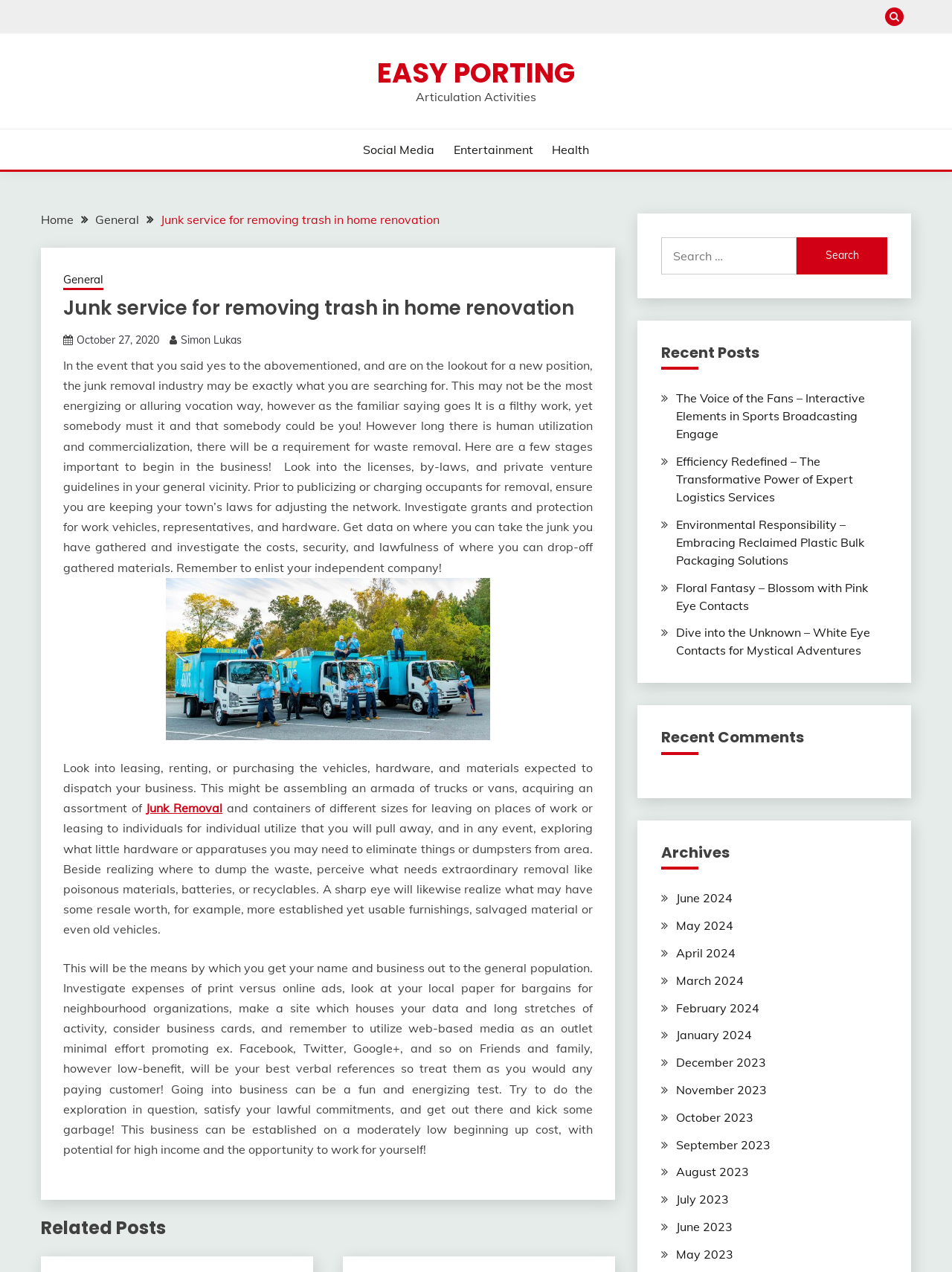Based on the image, please respond to the question with as much detail as possible:
What is the importance of advertising in the junk removal business?

According to the webpage content, advertising is crucial in the junk removal business to get the name and business out to the public, and it can be done through various means such as print ads, online ads, business cards, and social media.